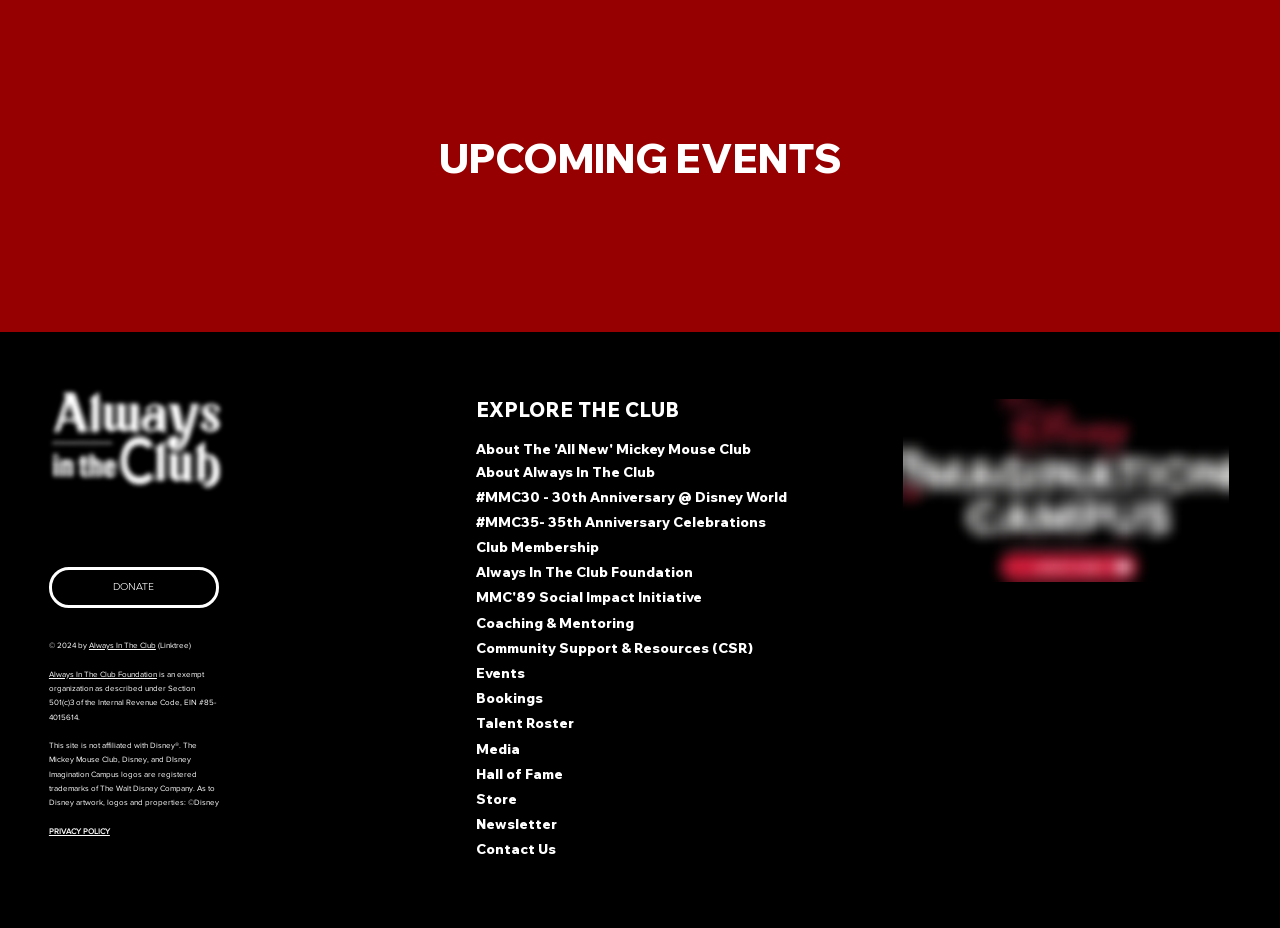Determine the bounding box coordinates for the UI element with the following description: "Store". The coordinates should be four float numbers between 0 and 1, represented as [left, top, right, bottom].

[0.372, 0.851, 0.404, 0.871]